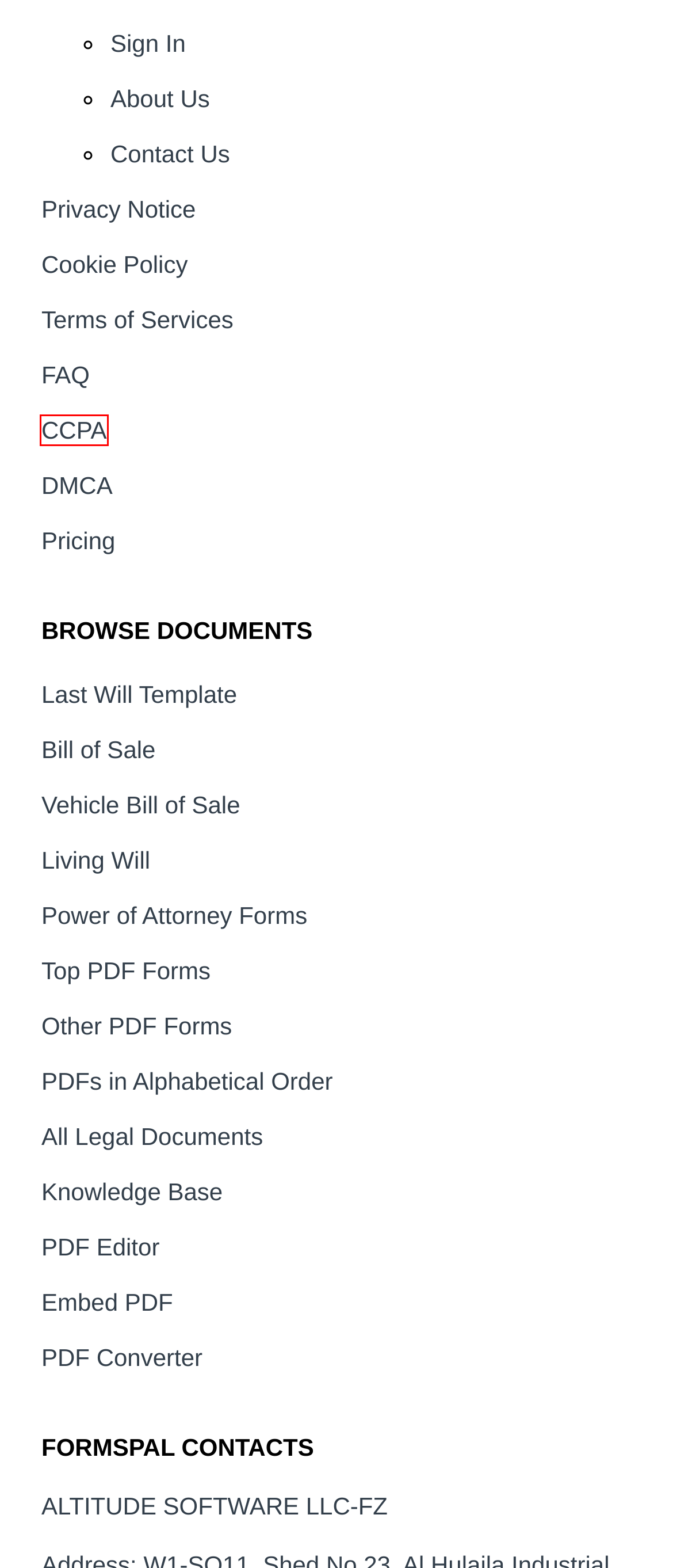Analyze the screenshot of a webpage that features a red rectangle bounding box. Pick the webpage description that best matches the new webpage you would see after clicking on the element within the red bounding box. Here are the candidates:
A. FormsPal
B. Free Living Will Form - Printable PDF | Word Template
C. Contact Us | FormsPal
D. Get Free Power of Attorney Forms | Fillable POA Templates
E. Free Legal Documents and Templates | FormsPal
F. Terms of Services - FormsPal.com
G. FormsPal: California Consumer Privacy Act (CCPA) Notice
H. Other PDF Forms | FormsPal.com

G